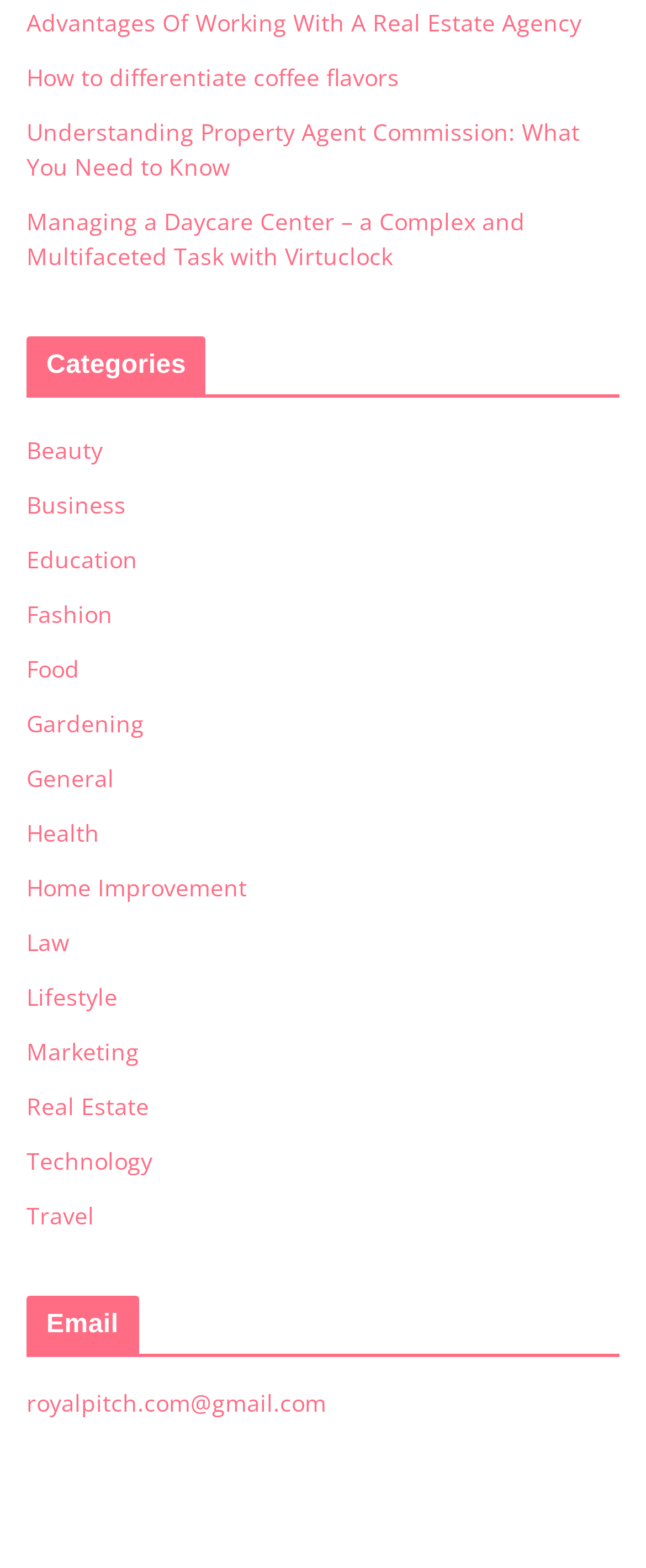Identify the bounding box coordinates of the section to be clicked to complete the task described by the following instruction: "Click on the 'Advantages Of Working With A Real Estate Agency' link". The coordinates should be four float numbers between 0 and 1, formatted as [left, top, right, bottom].

[0.041, 0.004, 0.9, 0.024]